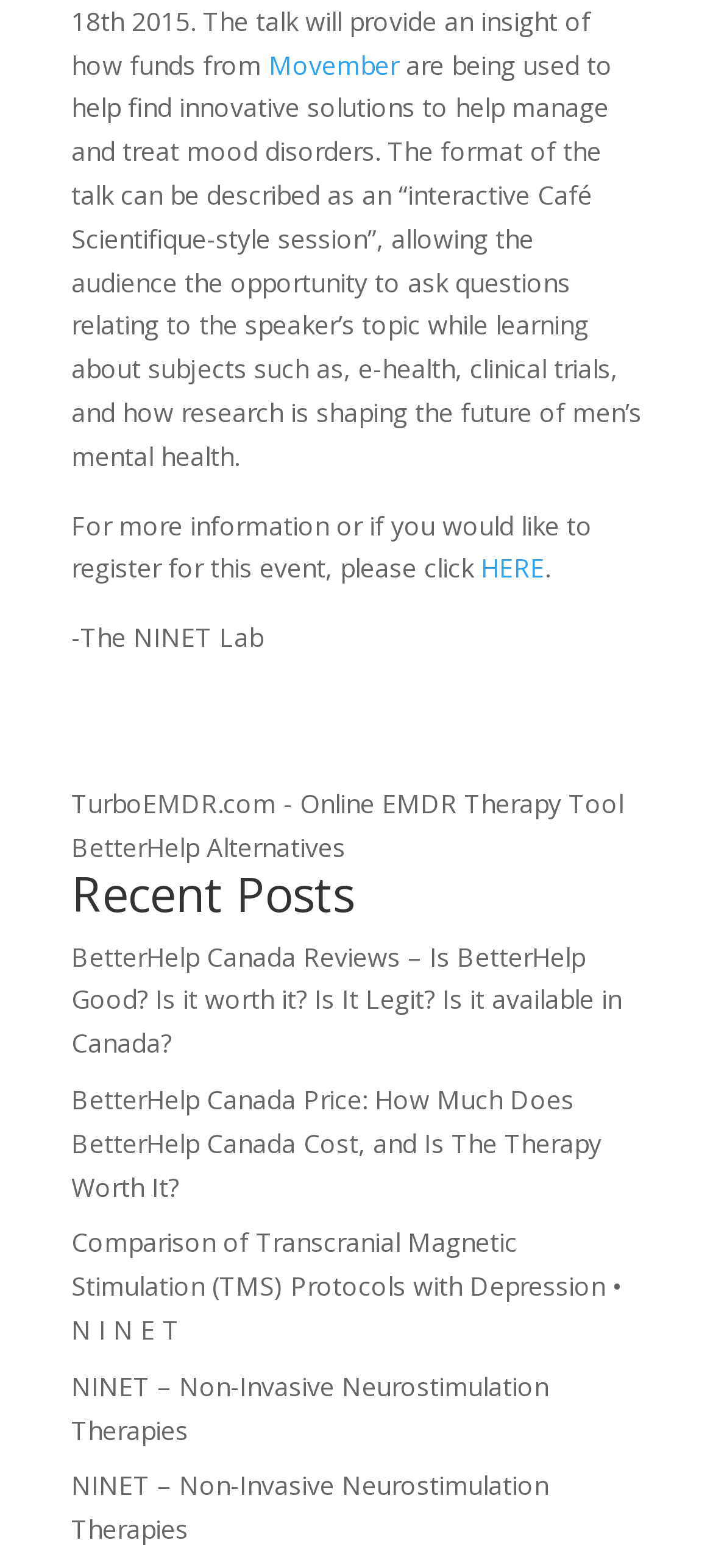What is the name of the lab?
Examine the image and give a concise answer in one word or a short phrase.

The NINET Lab